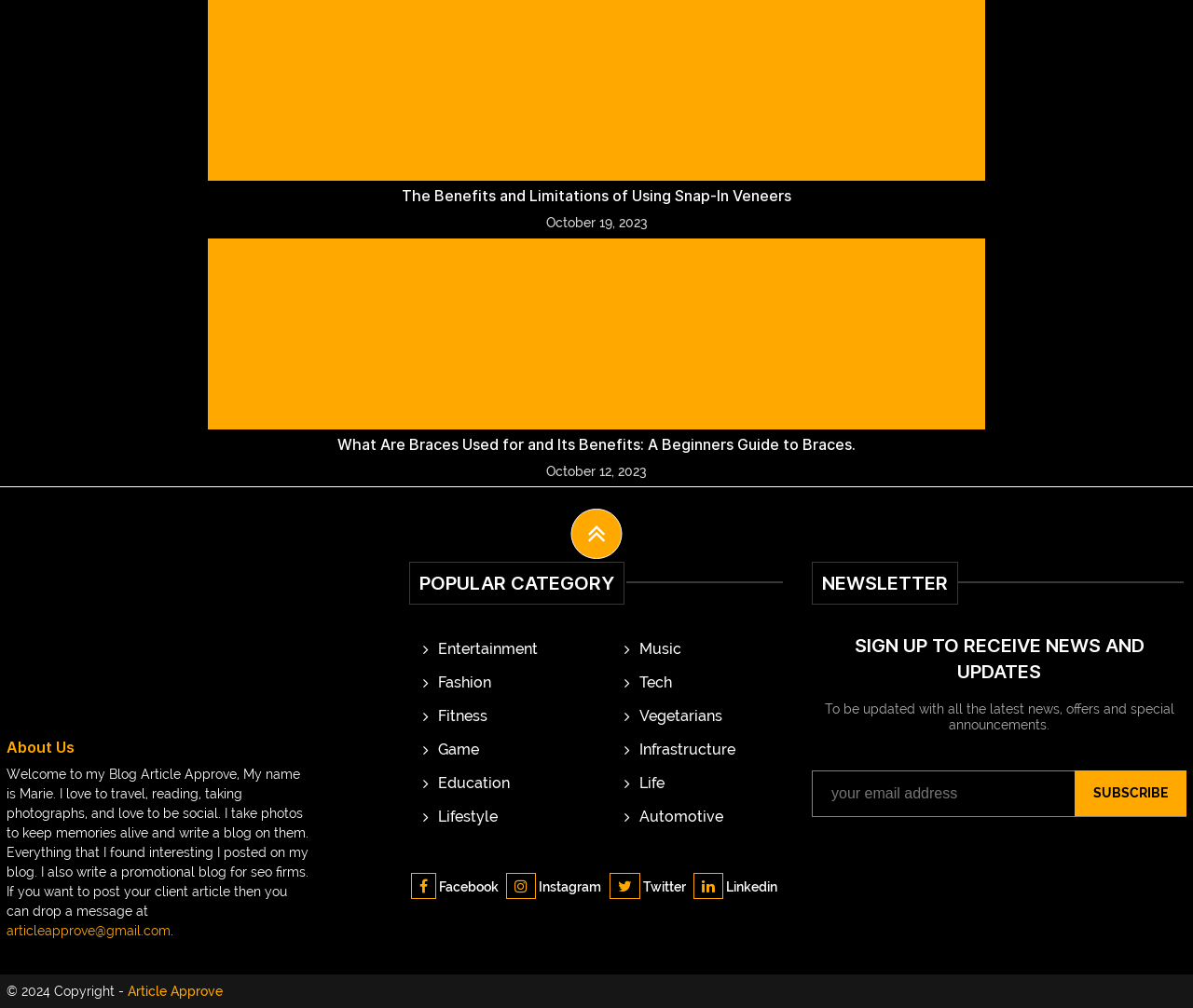What is the copyright year mentioned at the bottom of the webpage?
Examine the image closely and answer the question with as much detail as possible.

The copyright year can be found at the bottom of the webpage, where it is stated '© 2024 Copyright - Article Approve'.